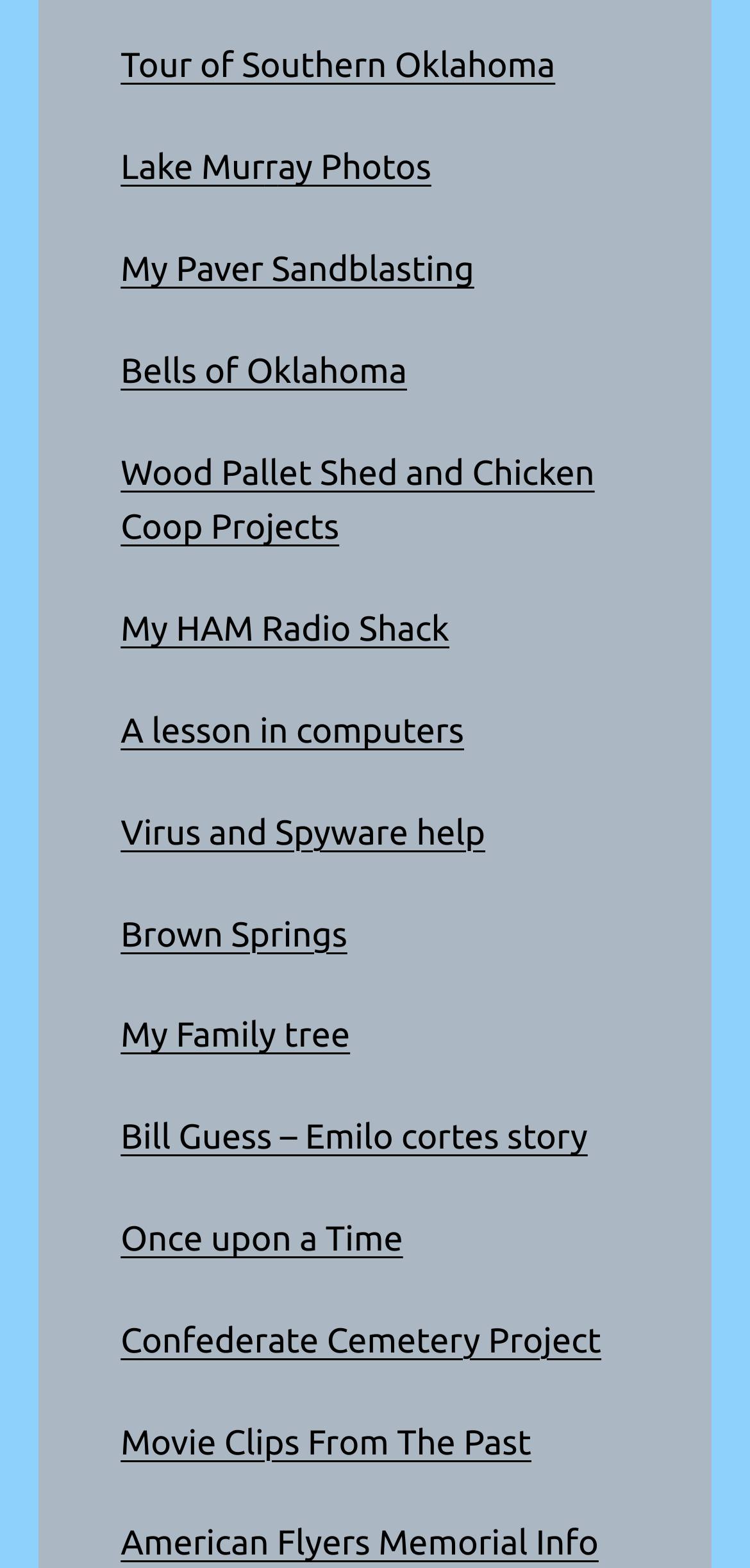Pinpoint the bounding box coordinates of the area that must be clicked to complete this instruction: "Read about Bells of Oklahoma".

[0.161, 0.224, 0.543, 0.249]